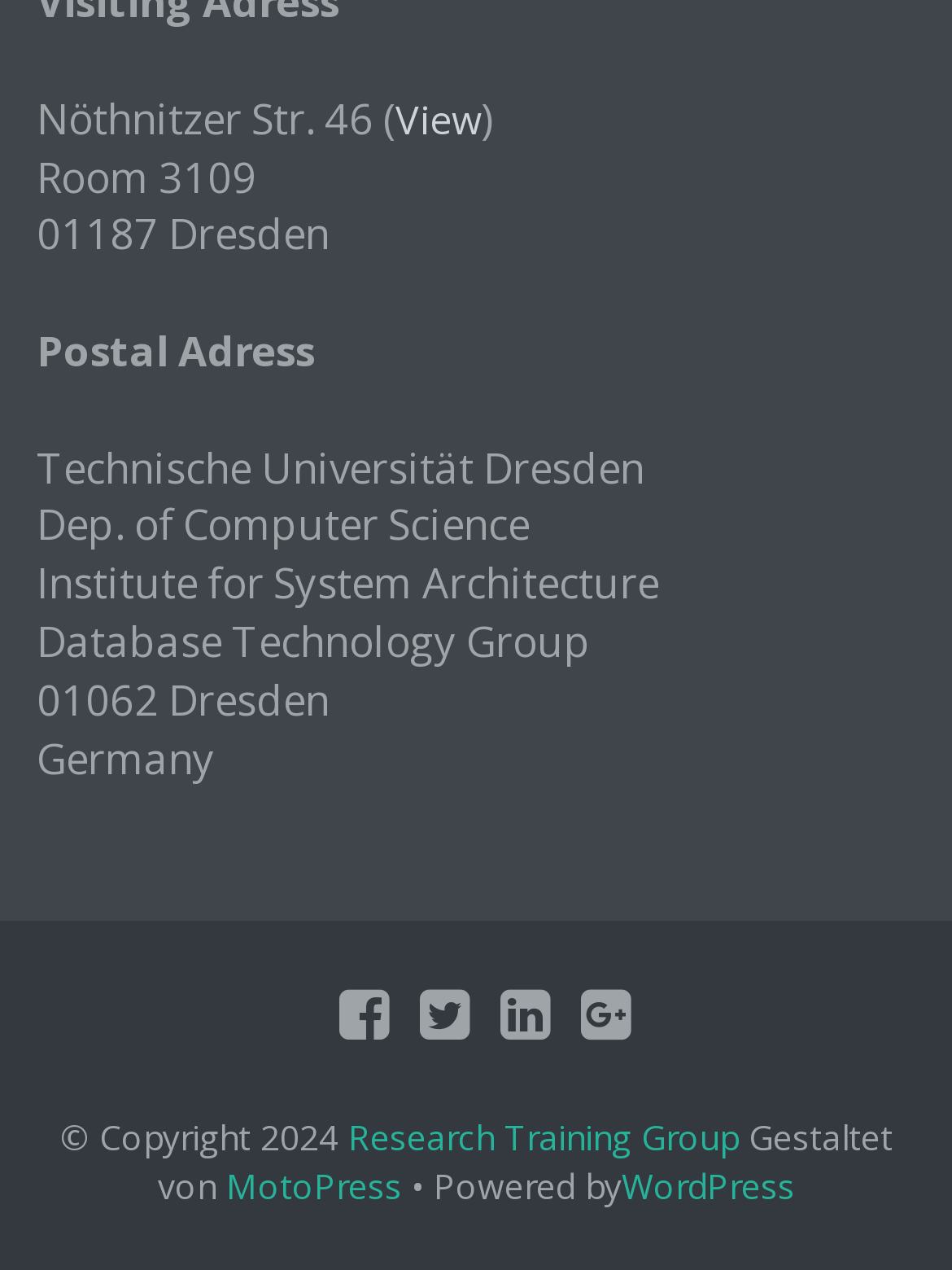Determine the bounding box coordinates of the target area to click to execute the following instruction: "View address."

[0.415, 0.073, 0.505, 0.115]